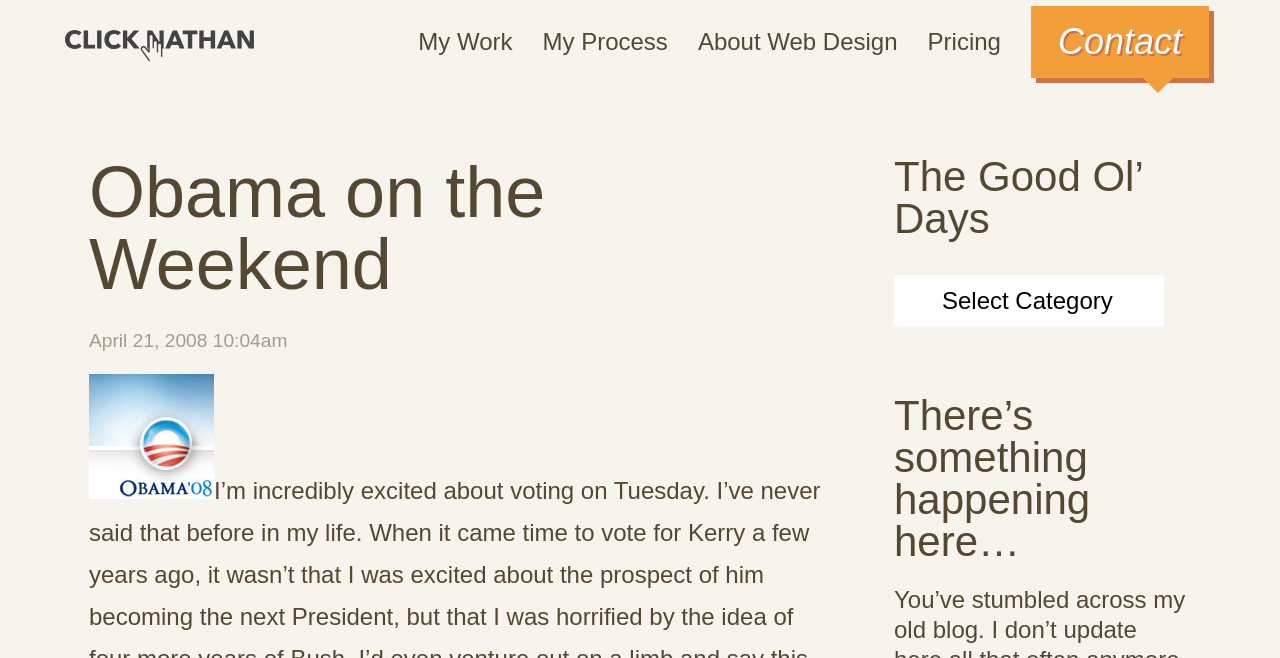Respond to the question below with a concise word or phrase:
What is the name of the website?

ClickNathan